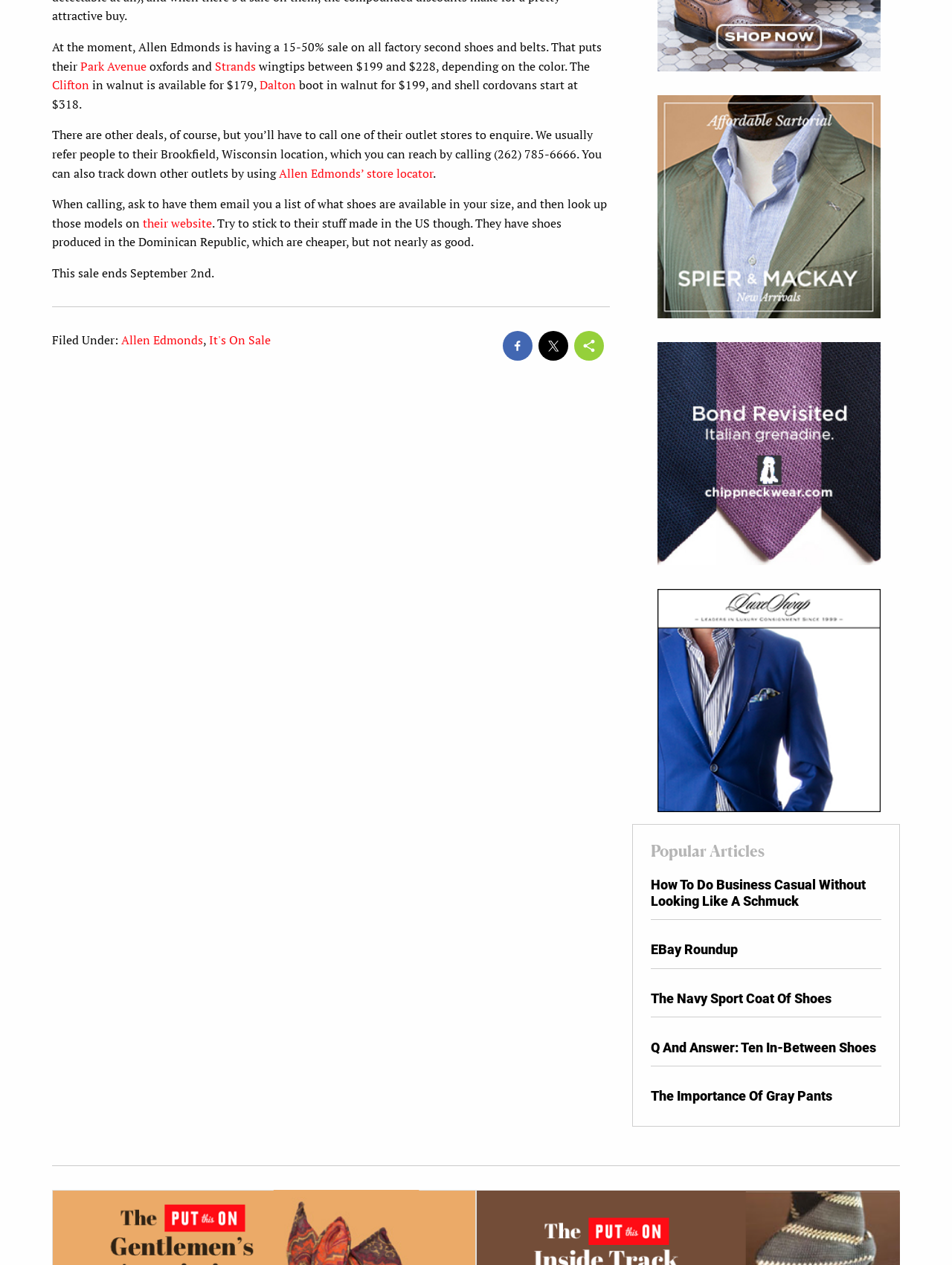Please provide the bounding box coordinates in the format (top-left x, top-left y, bottom-right x, bottom-right y). Remember, all values are floating point numbers between 0 and 1. What is the bounding box coordinate of the region described as: Clifton

[0.055, 0.061, 0.094, 0.074]